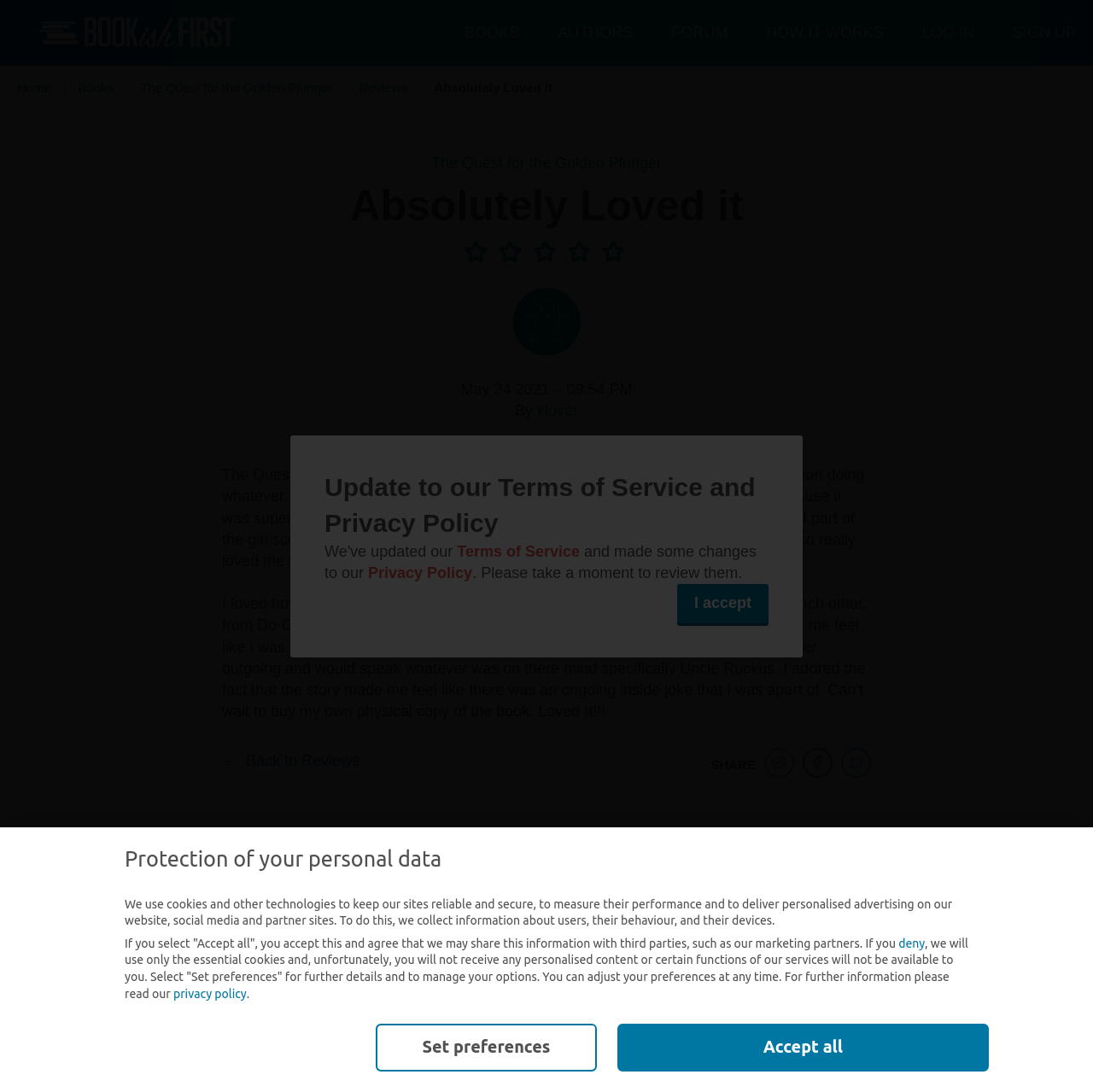Please determine the bounding box coordinates for the element that should be clicked to follow these instructions: "Click the 'LOG IN' link".

[0.844, 0.022, 0.891, 0.038]